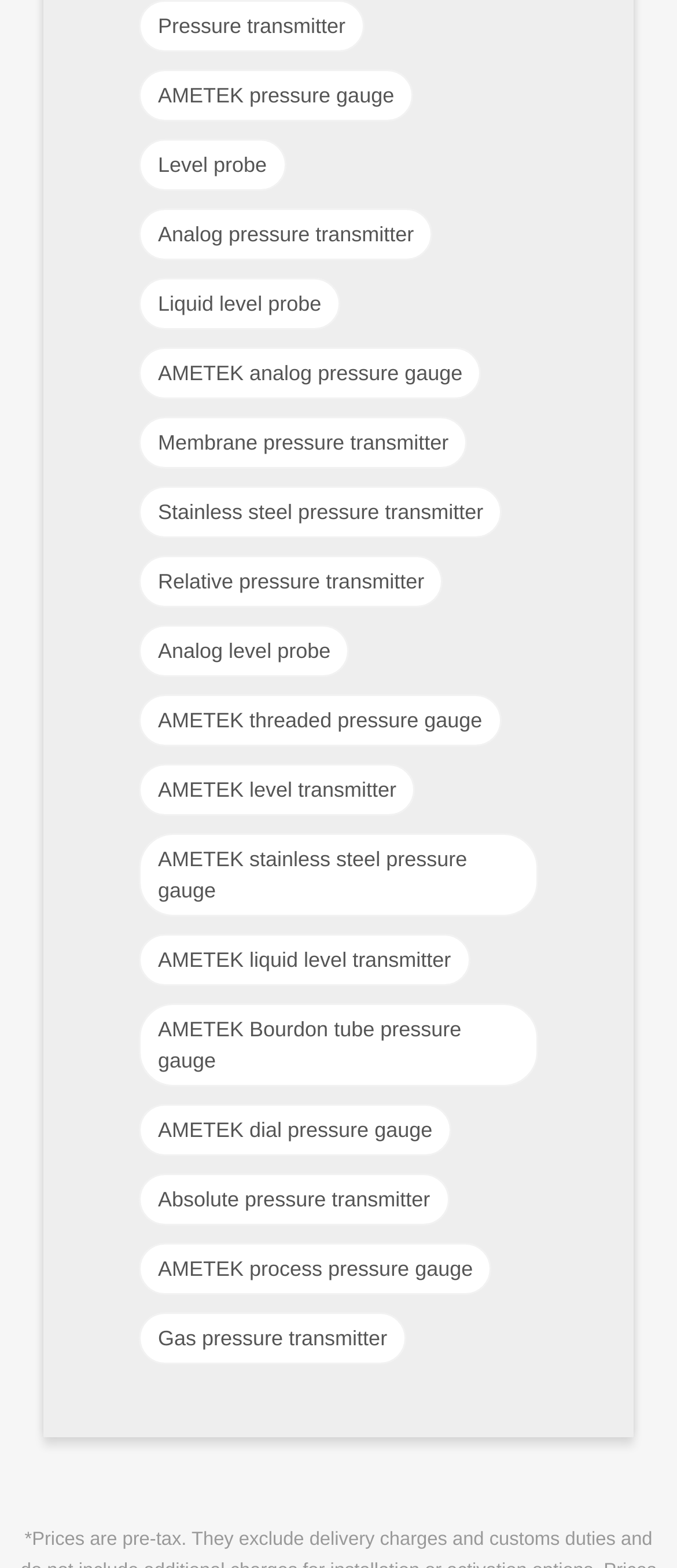What is the first product listed?
Based on the visual information, provide a detailed and comprehensive answer.

By looking at the links on the webpage, I found that the first product listed is AMETEK pressure gauge, which is linked at the top of the page.